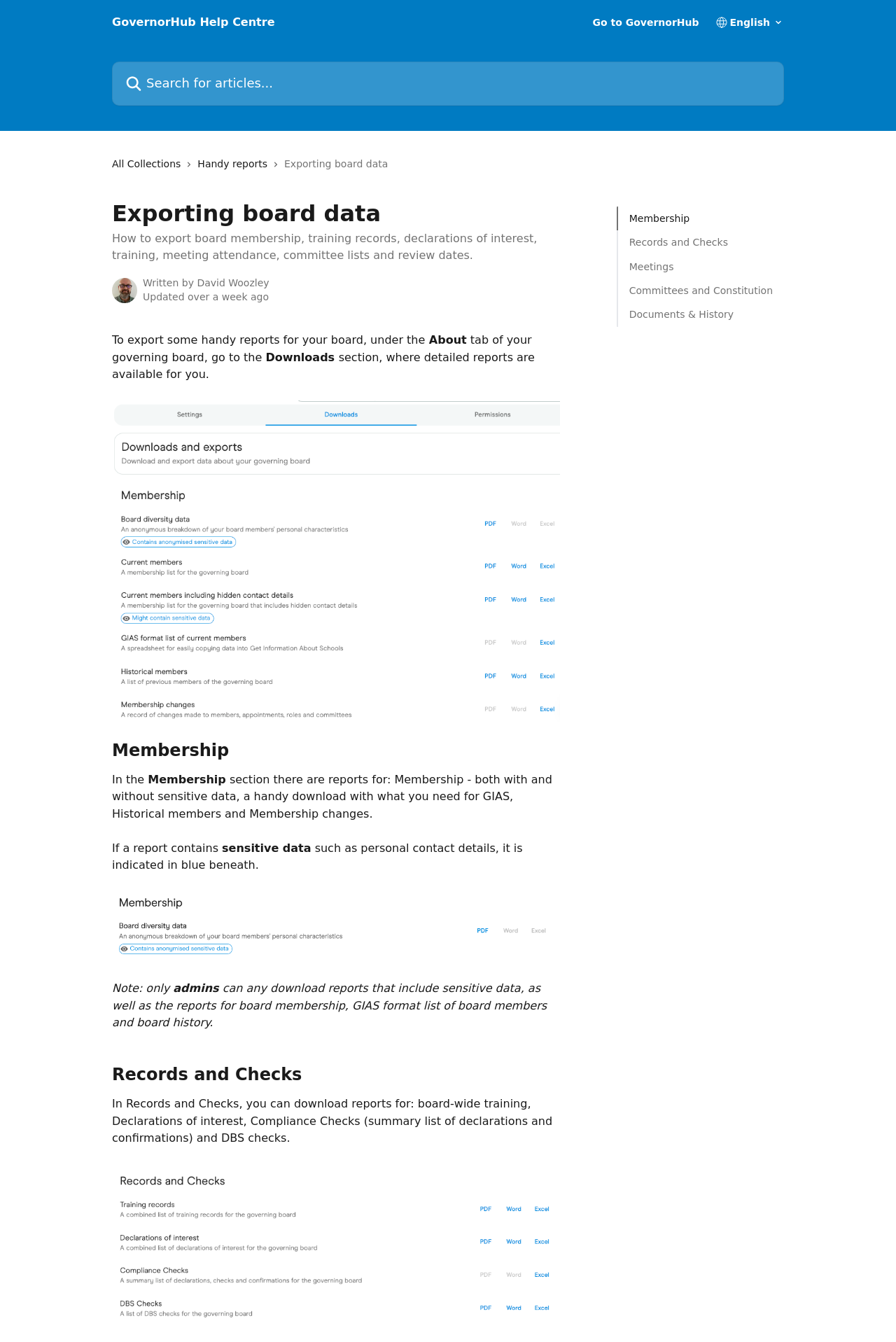Locate the bounding box coordinates of the clickable area to execute the instruction: "View the Minister's contact information". Provide the coordinates as four float numbers between 0 and 1, represented as [left, top, right, bottom].

None